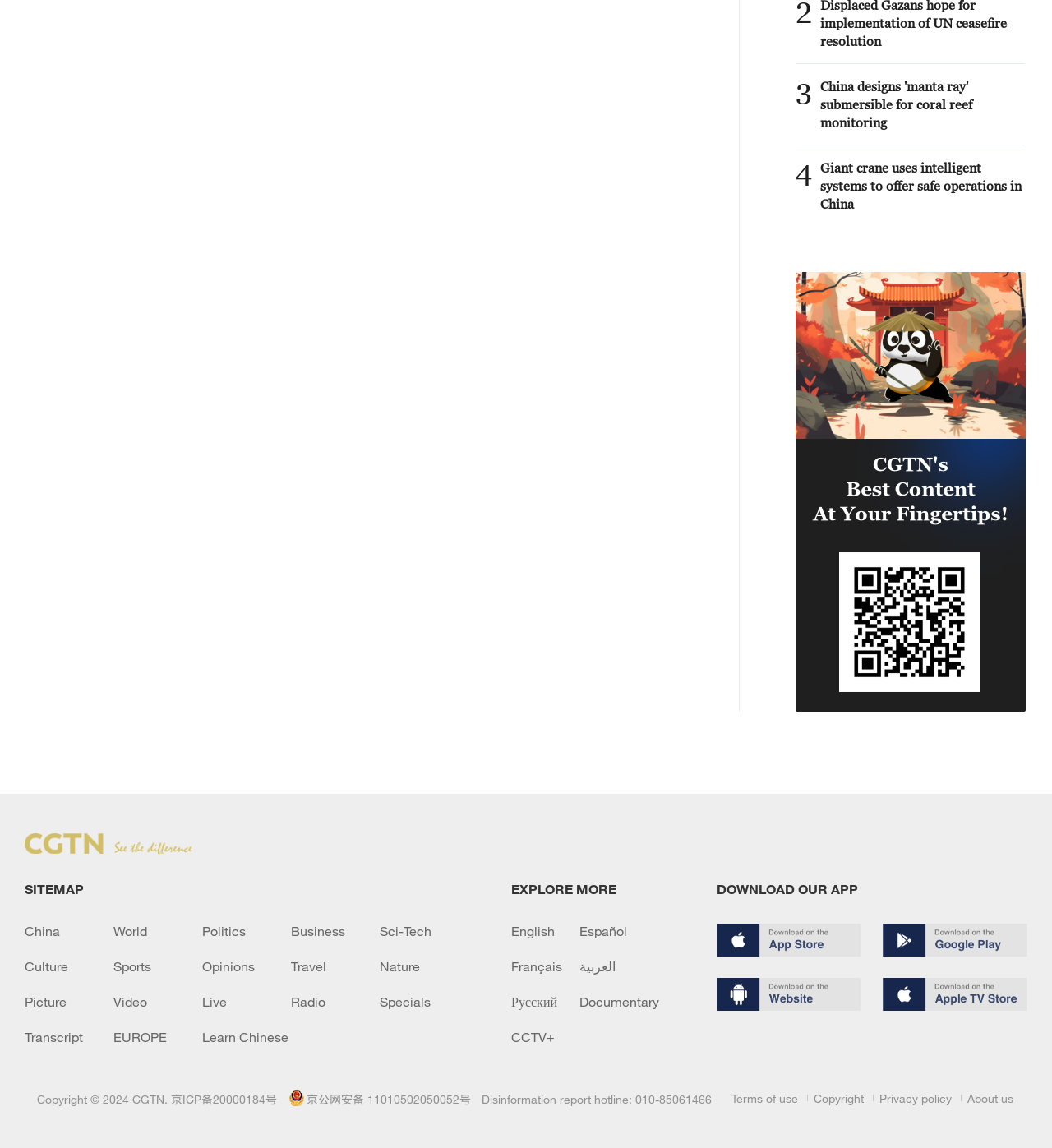Locate the bounding box coordinates of the clickable element to fulfill the following instruction: "Explore more". Provide the coordinates as four float numbers between 0 and 1 in the format [left, top, right, bottom].

[0.486, 0.767, 0.586, 0.781]